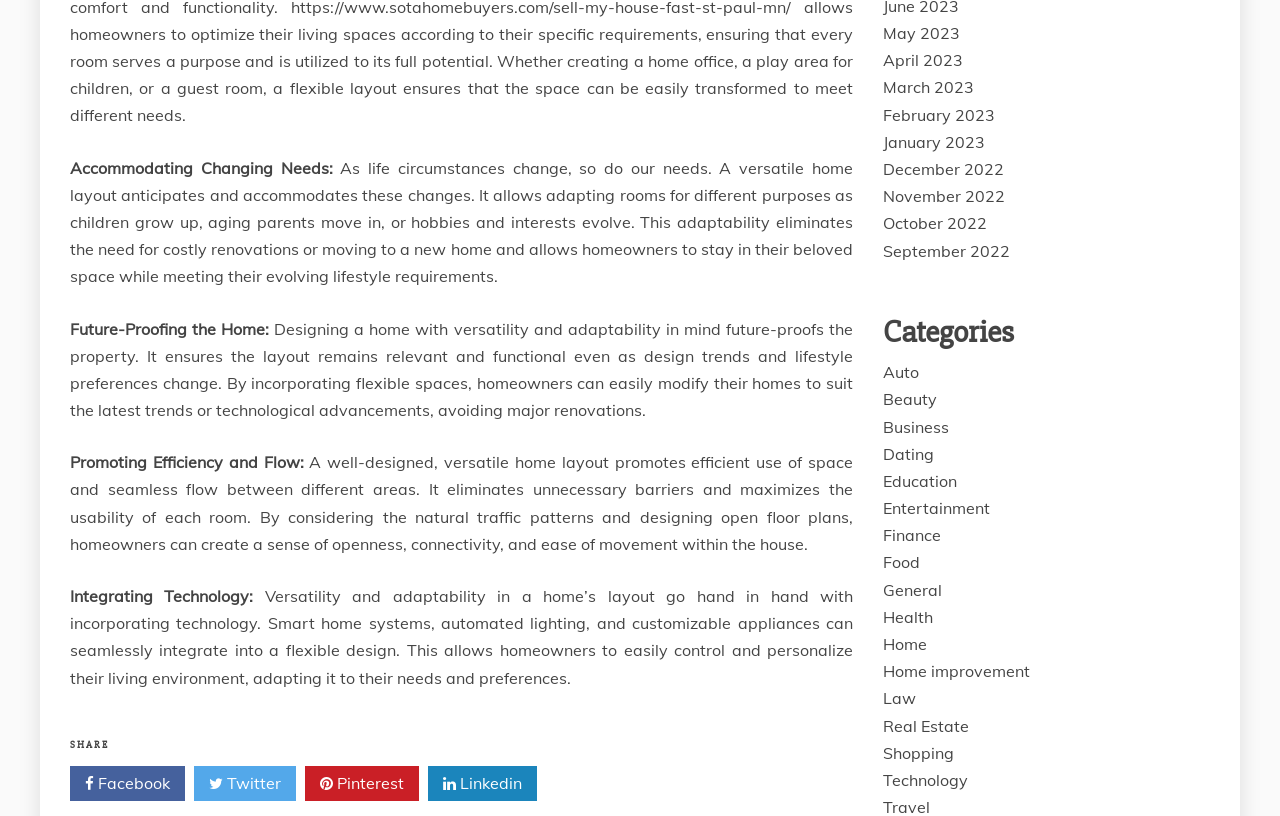Please identify the bounding box coordinates of the area I need to click to accomplish the following instruction: "Explore Home improvement category".

[0.69, 0.81, 0.805, 0.835]